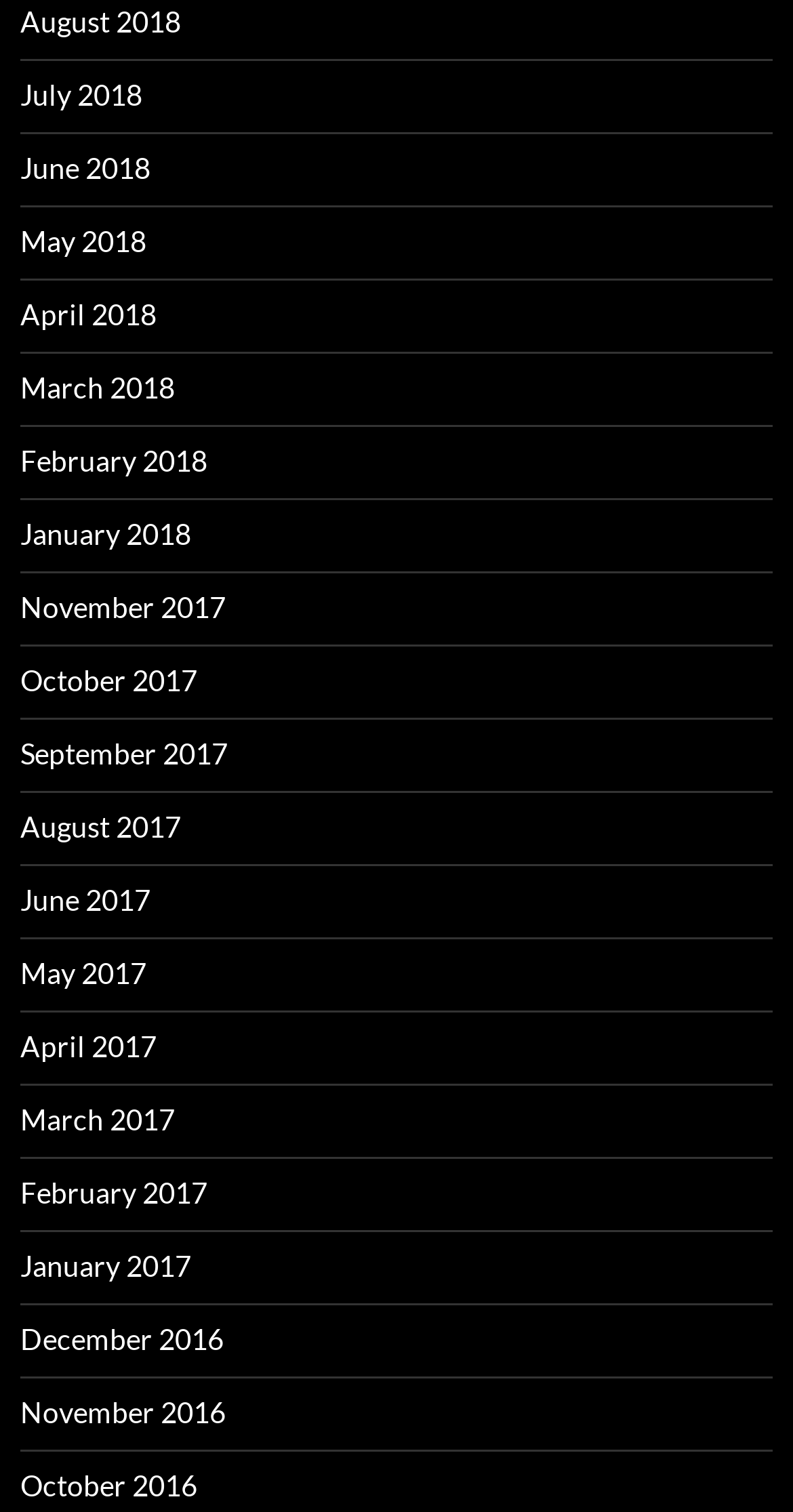Identify the bounding box coordinates for the region of the element that should be clicked to carry out the instruction: "view November 2016". The bounding box coordinates should be four float numbers between 0 and 1, i.e., [left, top, right, bottom].

[0.026, 0.922, 0.285, 0.945]